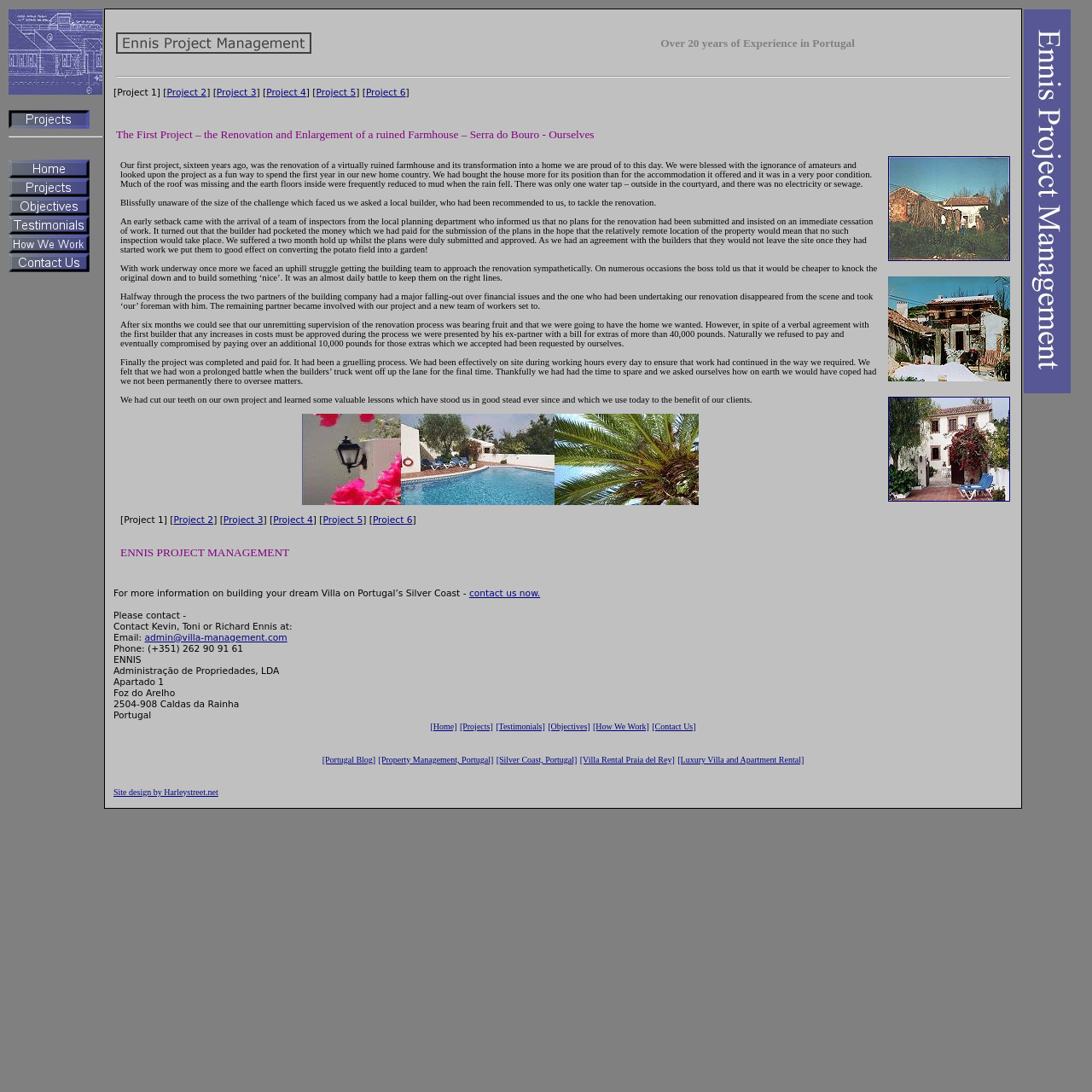Find the bounding box coordinates of the element to click in order to complete this instruction: "Click on the 'Home' link". The bounding box coordinates must be four float numbers between 0 and 1, denoted as [left, top, right, bottom].

[0.008, 0.152, 0.082, 0.166]